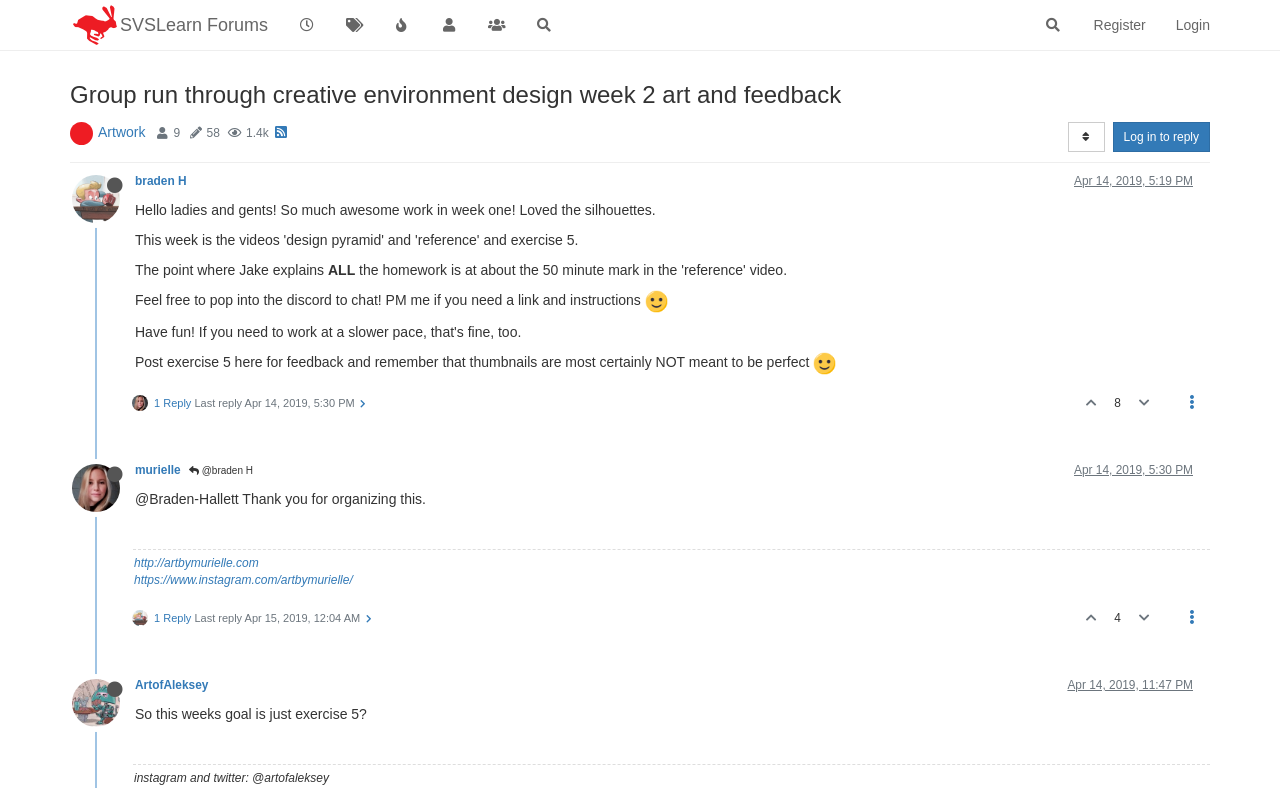How many posts are there in the 'Artwork' category?
Look at the image and respond with a one-word or short phrase answer.

9